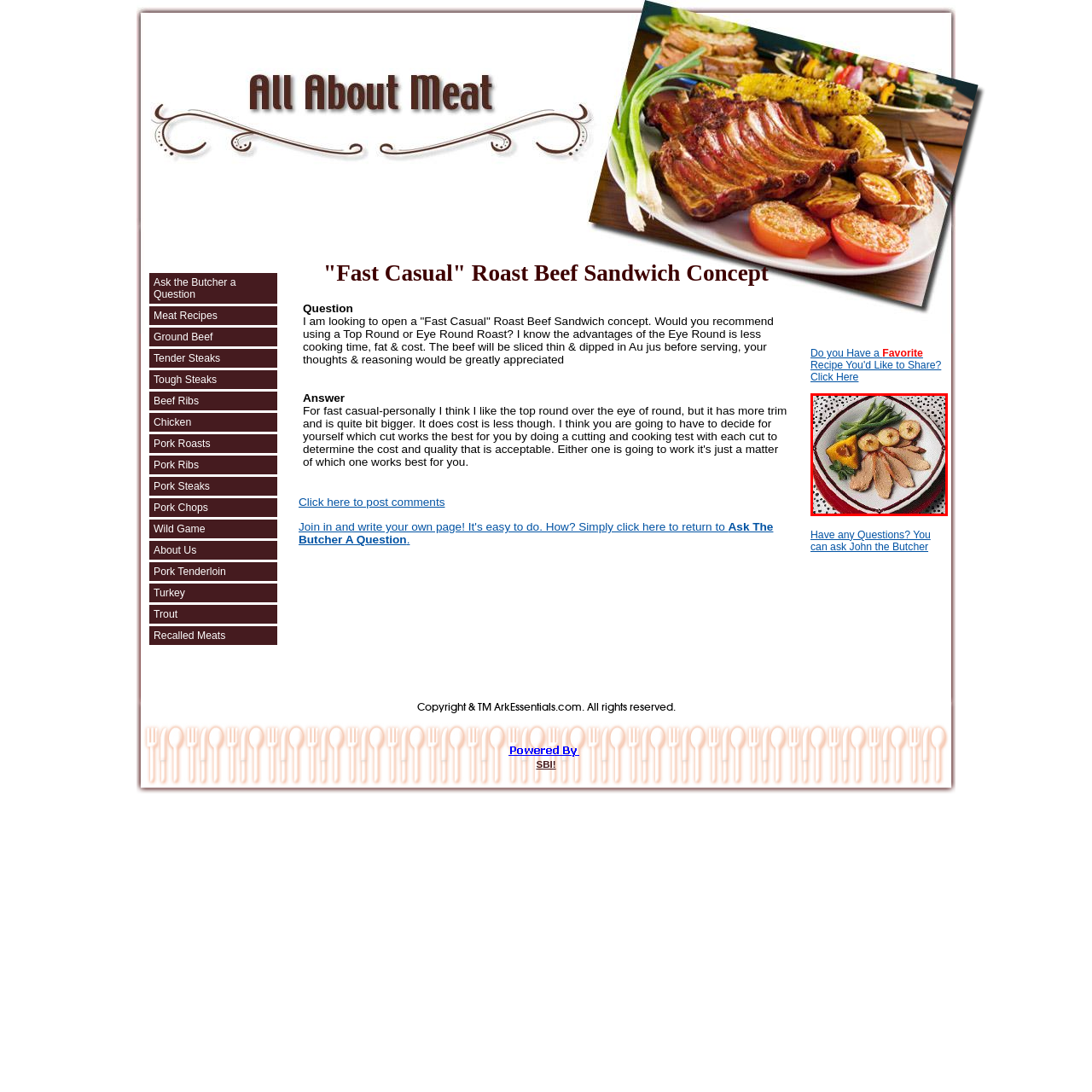Give an elaborate description of the visual elements within the red-outlined box.

The image features an appealing plate of food, showcasing a beautifully arranged meal. It includes slices of tender, roasted meat, likely representing a roast beef dish. Accompanying the meat are vibrant green beans and decorative slices of apple, which add a touch of color and freshness. A piece of squash is also included, enhancing both the visual appeal and the variety of textures on the plate. The dish is presented on a classic white plate with a red rim, set against a contrasting dotted background, making the colors of the food pop beautifully. This meal could be a delightful centerpiece at a casual dining experience or a special occasion, embodying the concept of "Fast Casual" dining with an emphasis on quality and presentation.